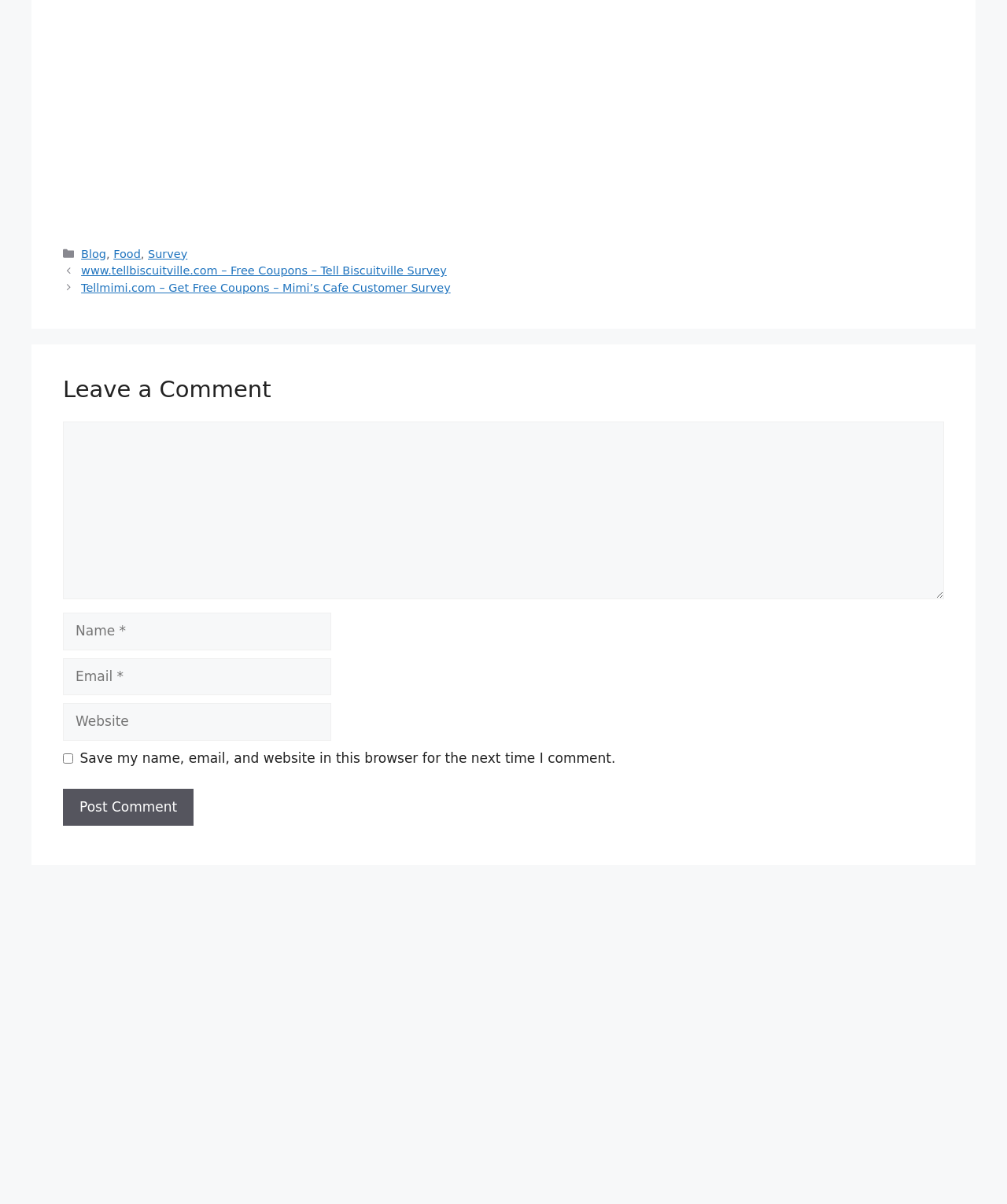Please identify the bounding box coordinates of the region to click in order to complete the given instruction: "Type your name". The coordinates should be four float numbers between 0 and 1, i.e., [left, top, right, bottom].

[0.062, 0.509, 0.329, 0.54]